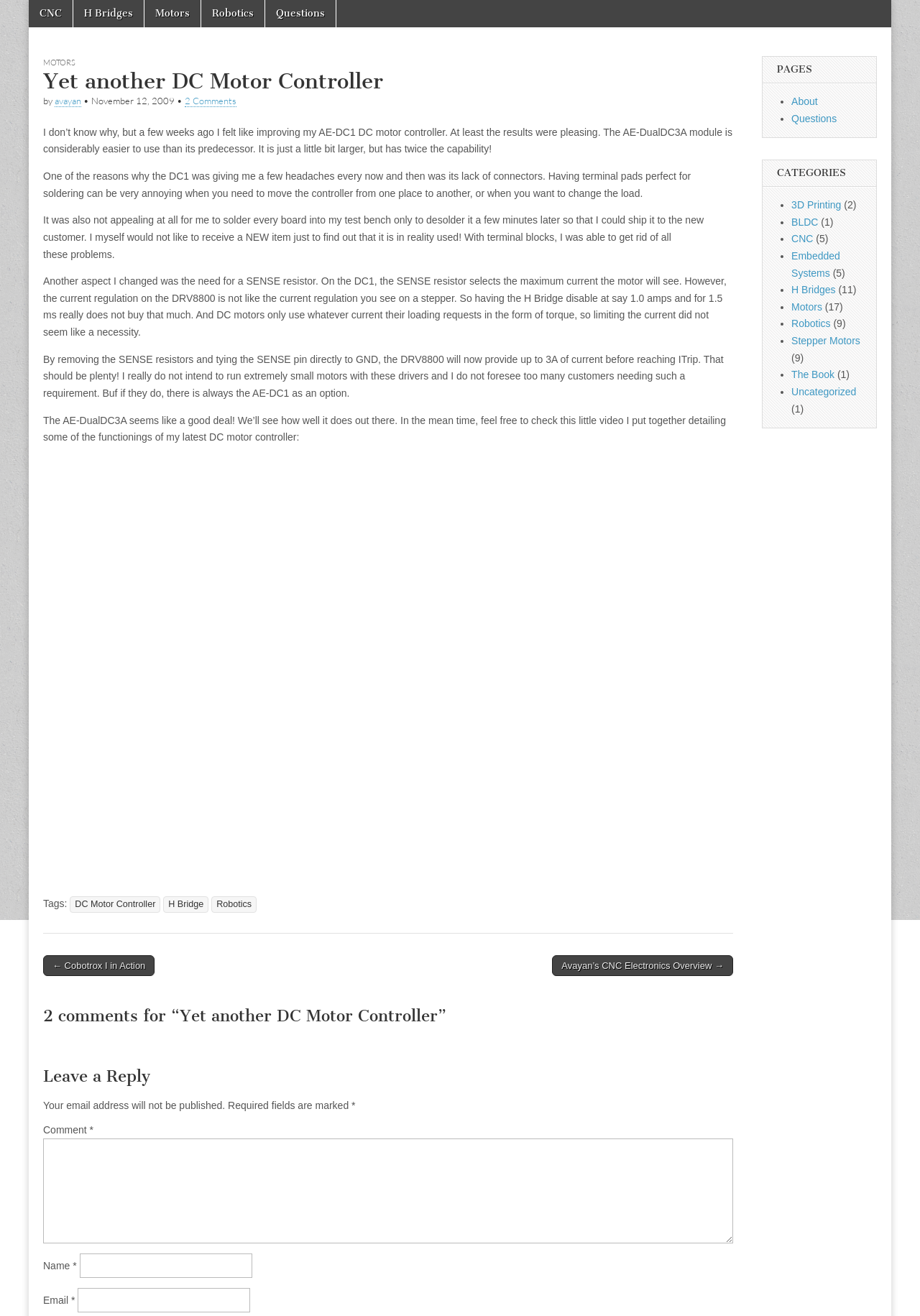Identify the bounding box coordinates of the region that should be clicked to execute the following instruction: "Click the 'Questions' link".

[0.288, 0.0, 0.365, 0.021]